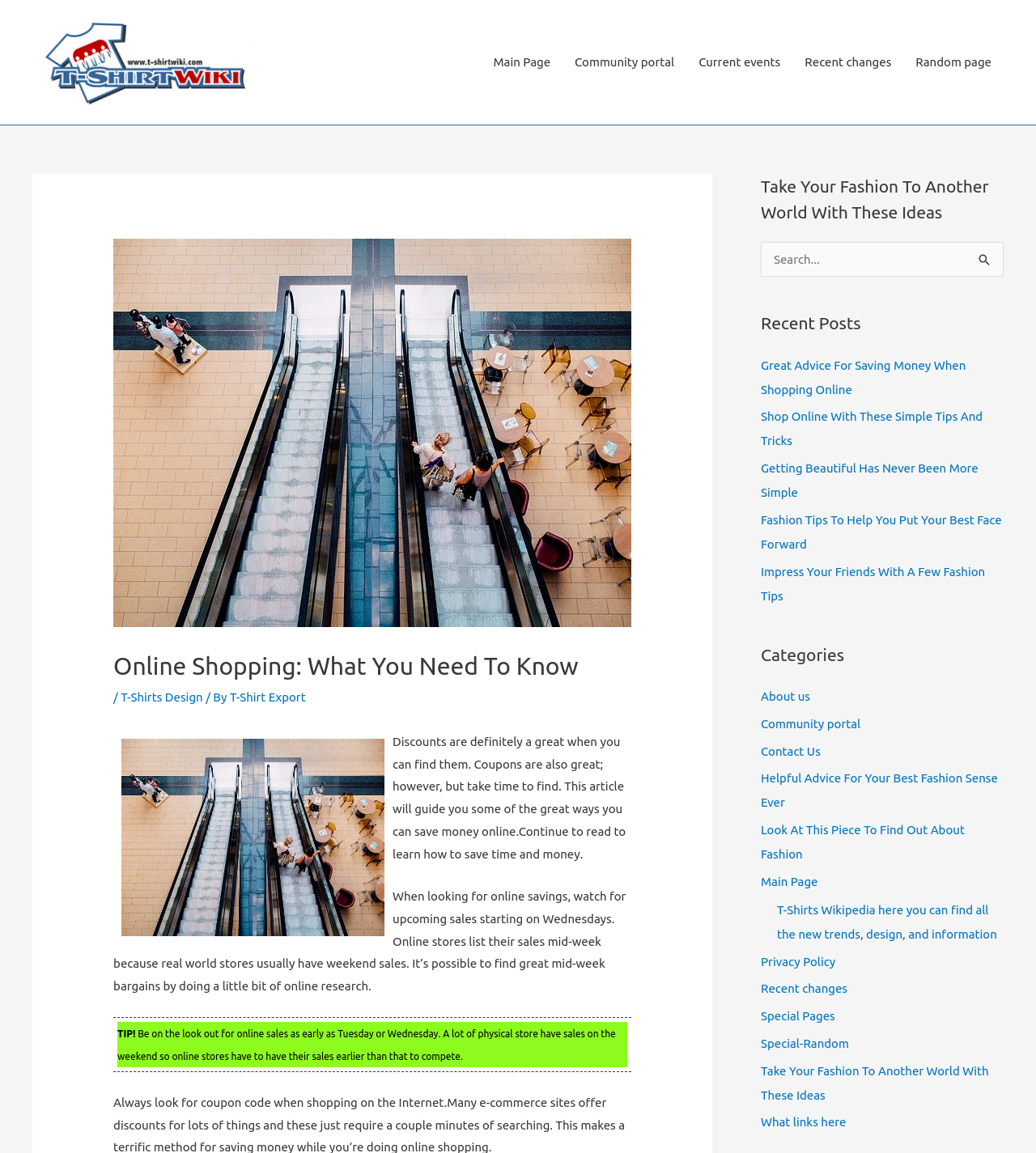Provide a short answer using a single word or phrase for the following question: 
What type of products are discussed on this webpage?

T-Shirts